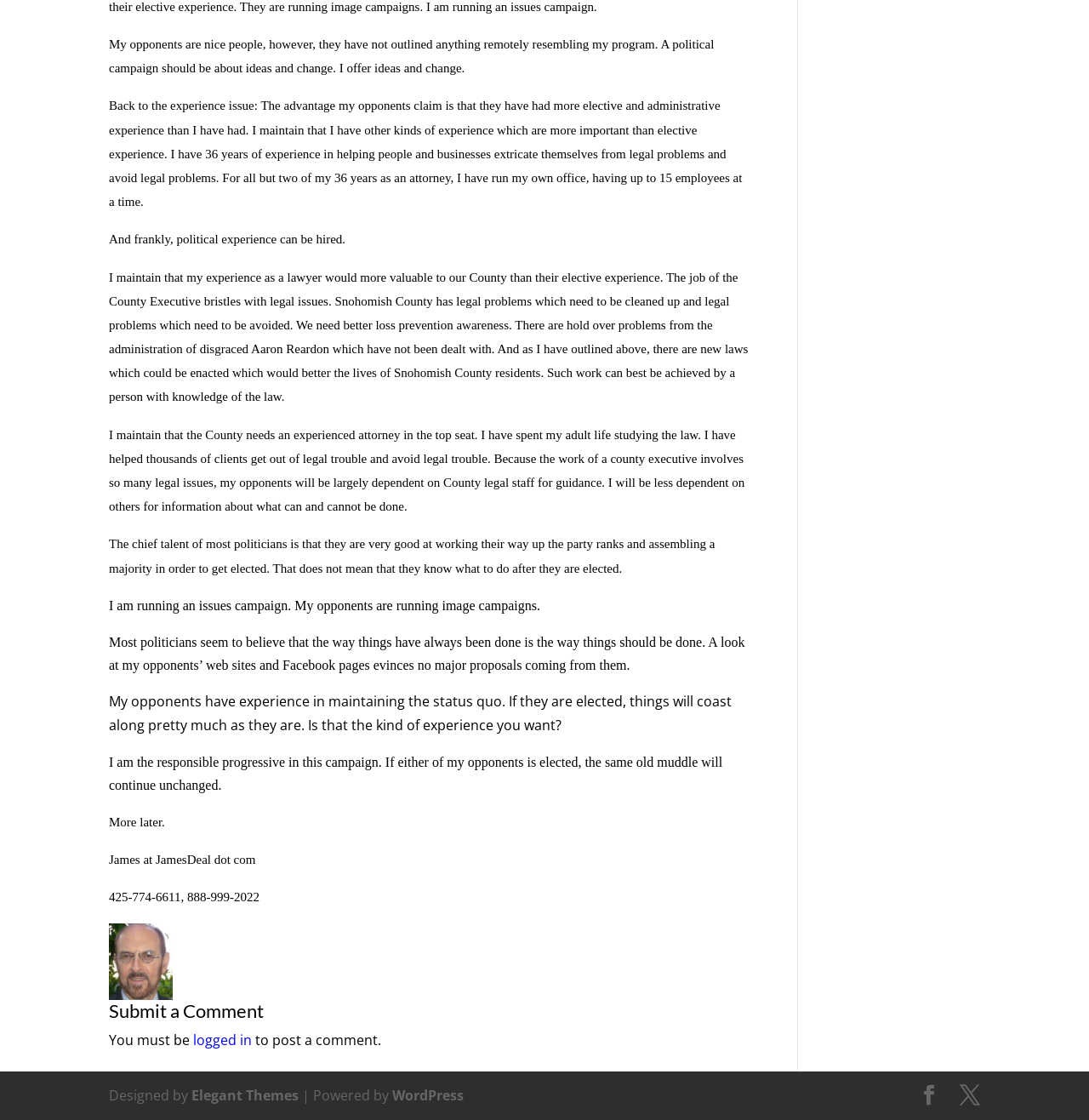What is the author's profession?
Please respond to the question with a detailed and well-explained answer.

The author's profession can be inferred from the text, where he mentions 'I have 36 years of experience in helping people and businesses extricate themselves from legal problems and avoid legal problems.' and 'I have spent my adult life studying the law.'